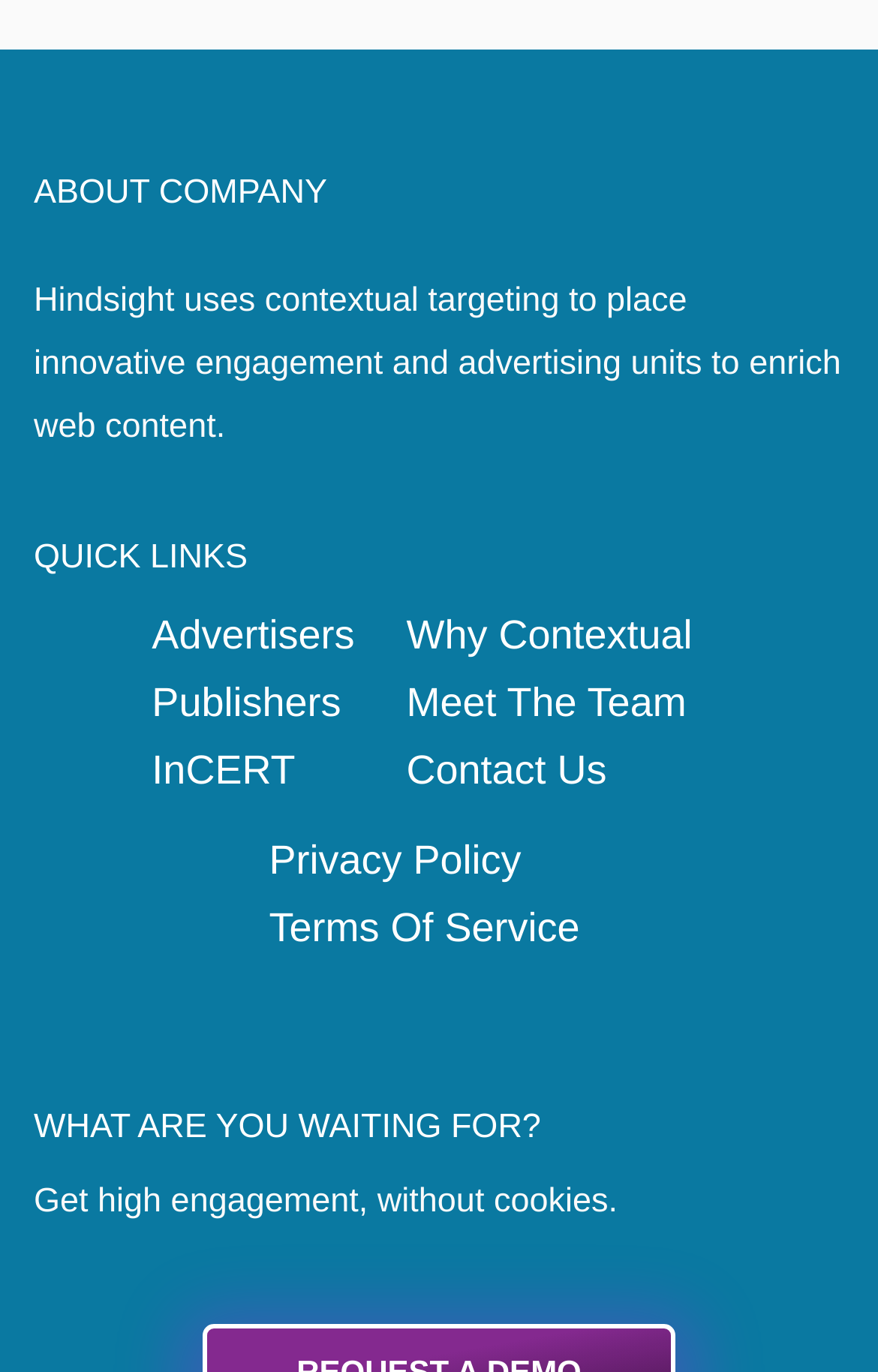Given the description: "Children in the Middle Class", determine the bounding box coordinates of the UI element. The coordinates should be formatted as four float numbers between 0 and 1, [left, top, right, bottom].

None